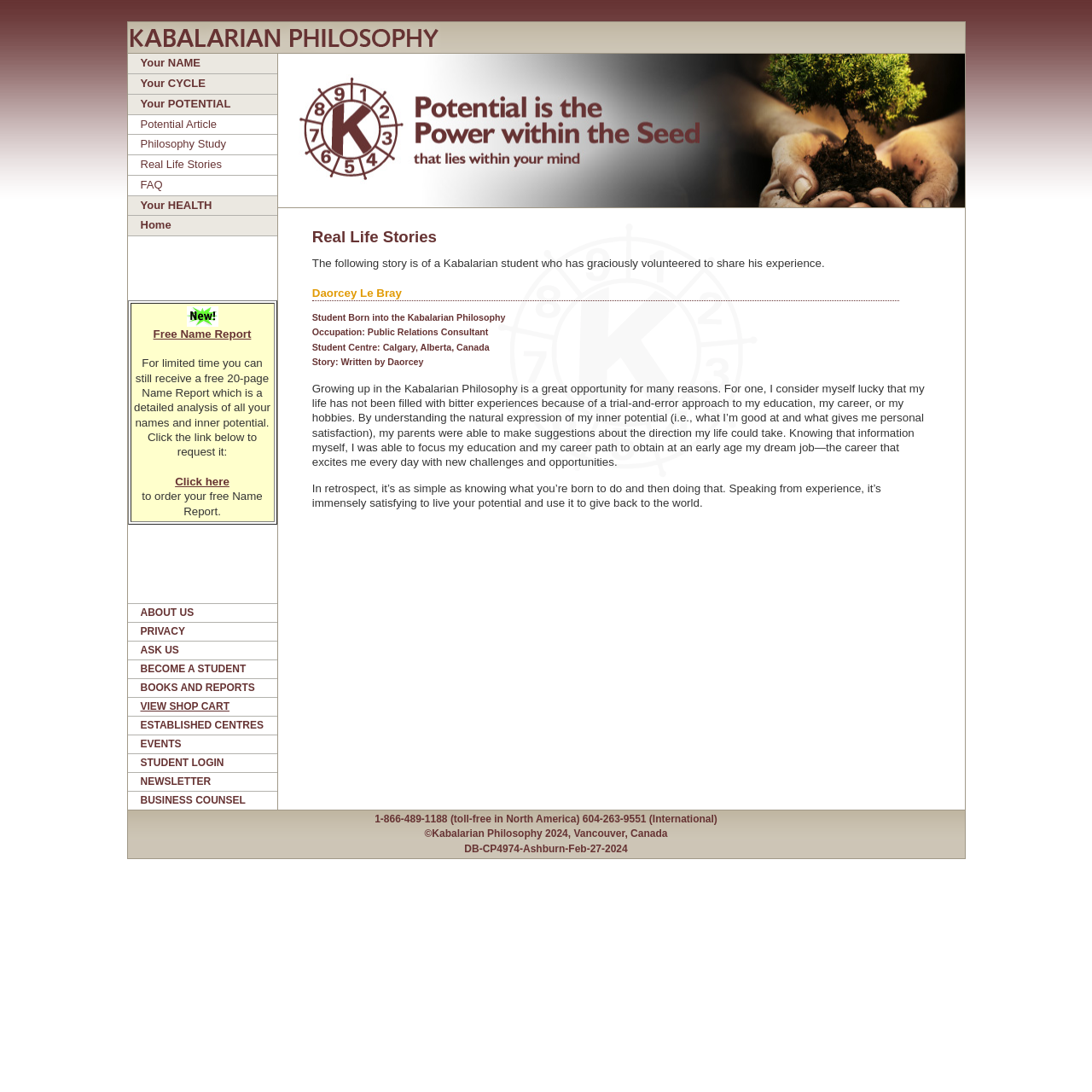Please specify the bounding box coordinates of the region to click in order to perform the following instruction: "Request a free Name Report".

[0.117, 0.049, 0.254, 0.216]